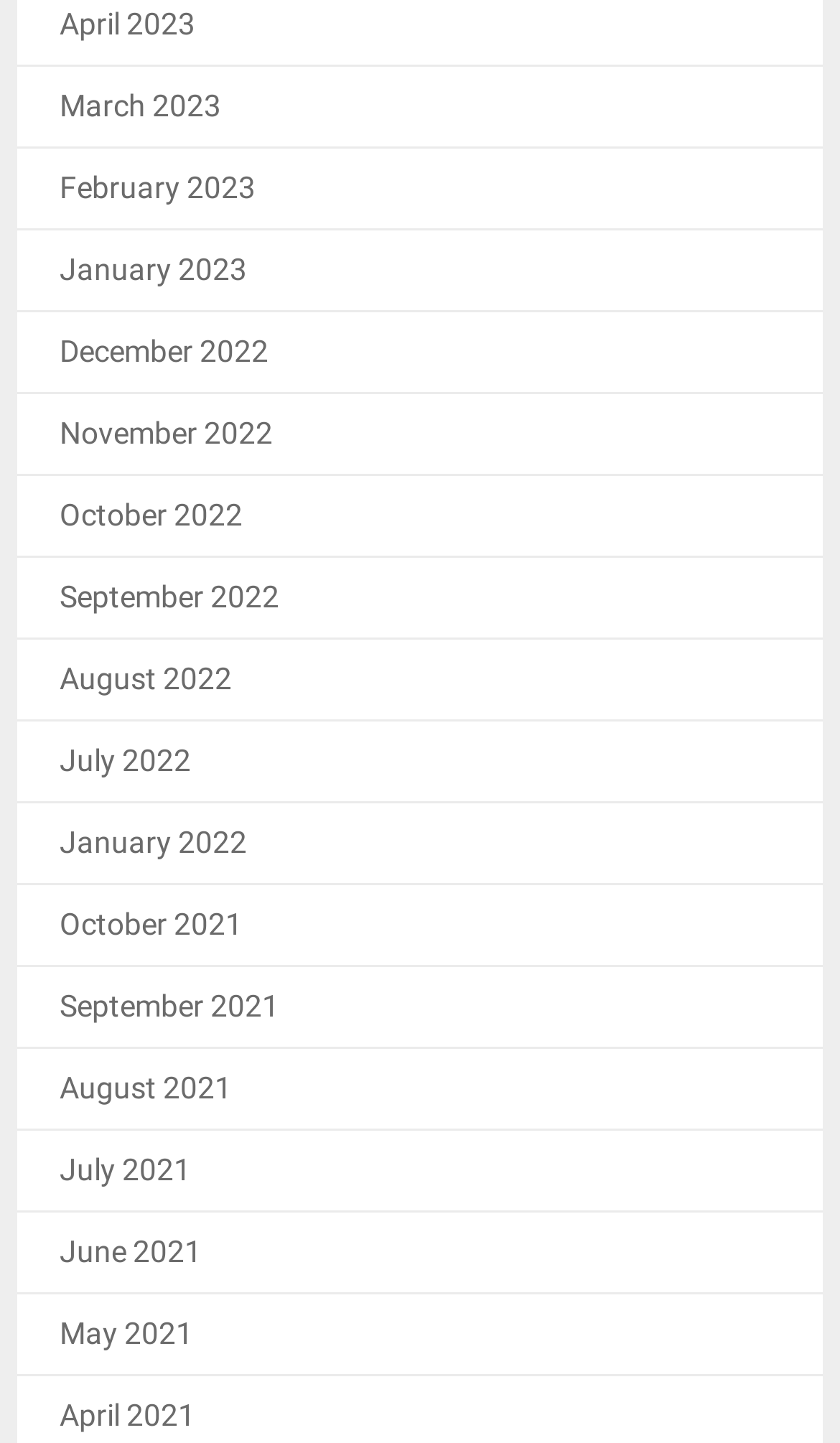Could you indicate the bounding box coordinates of the region to click in order to complete this instruction: "view January 2022".

[0.071, 0.572, 0.294, 0.596]